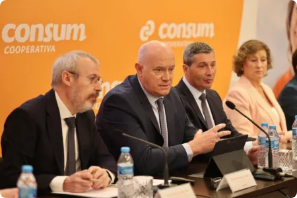Detail every significant feature and component of the image.

The image depicts a press conference featuring key figures from the Spanish retail cooperative Consum. In the foreground, four professionals are seated at a table, engaged in discussion. The prominent individual in the center, likely the spokesperson, is seen gesturing as he speaks, emphasizing his points to the audience. To his left, another panelist listens intently, while to his right, a third executive appears to be analyzing the situation. The atmosphere suggests a serious discussion, possibly regarding recent developments in retail or consumer trends. The backdrop prominently showcases the Consum logo, reinforcing the organization’s branding and focus. This event likely highlights important announcements or insights from Consum, underlining their significant role in the Spanish market.